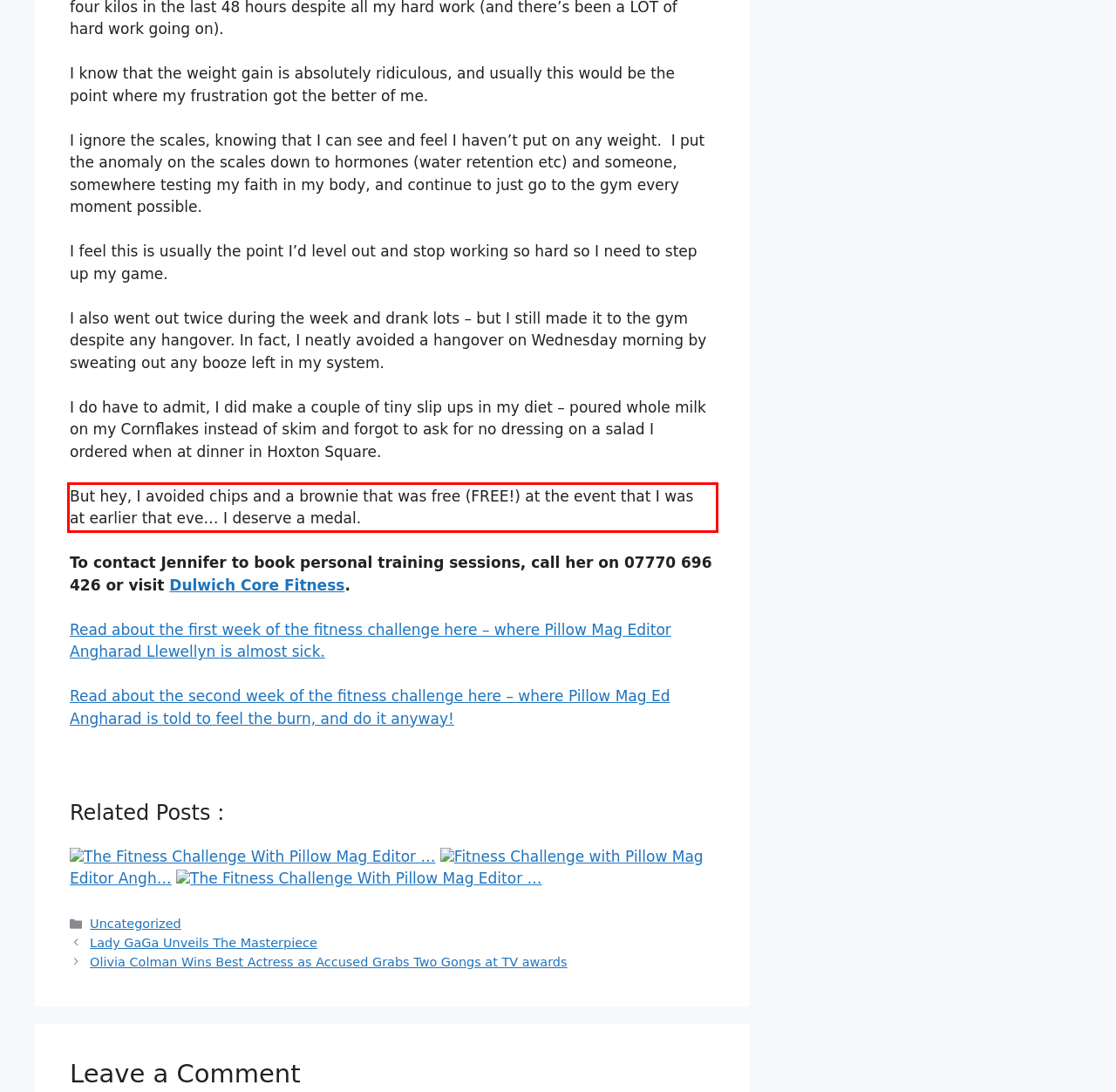Given a screenshot of a webpage with a red bounding box, please identify and retrieve the text inside the red rectangle.

But hey, I avoided chips and a brownie that was free (FREE!) at the event that I was at earlier that eve… I deserve a medal.